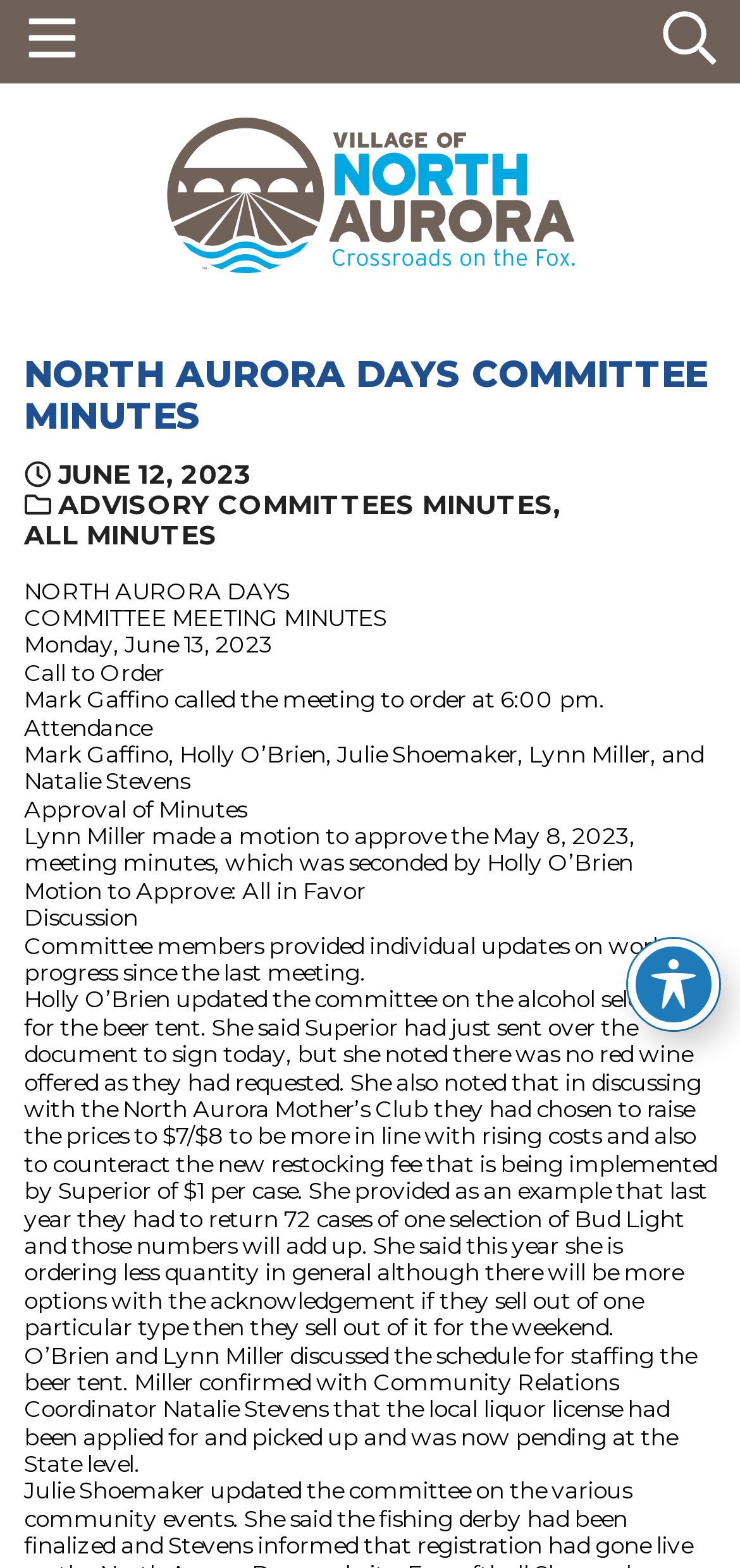How much will the beer cost at the event?
Look at the image and answer with only one word or phrase.

$7/$8